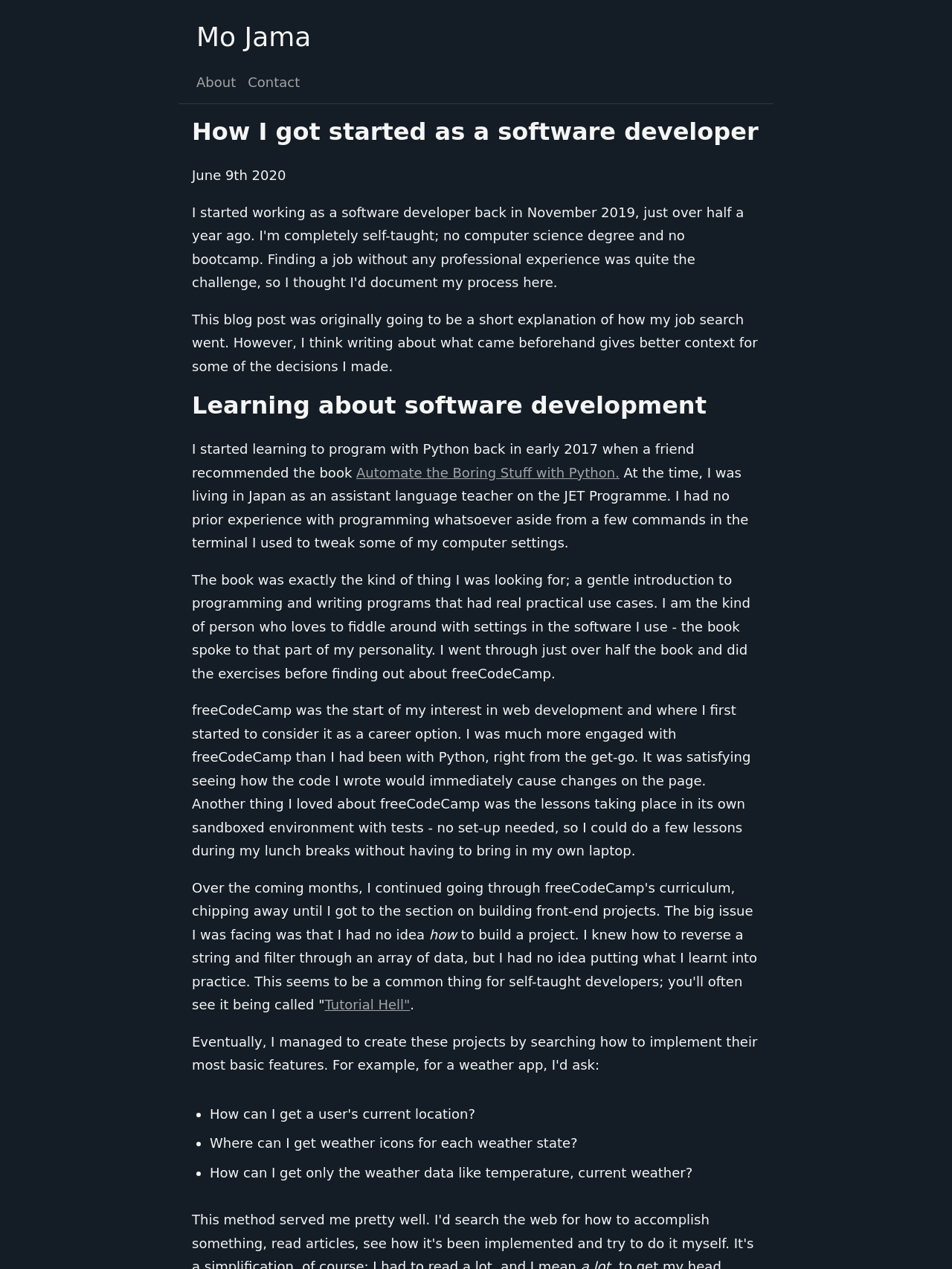Consider the image and give a detailed and elaborate answer to the question: 
What is the topic of the questions listed at the end of the webpage?

The questions listed at the end of the webpage, such as 'Where can I get weather icons for each weather state?' and 'How can I get only the weather data like temperature, current weather?', suggest that the topic is related to weather data.